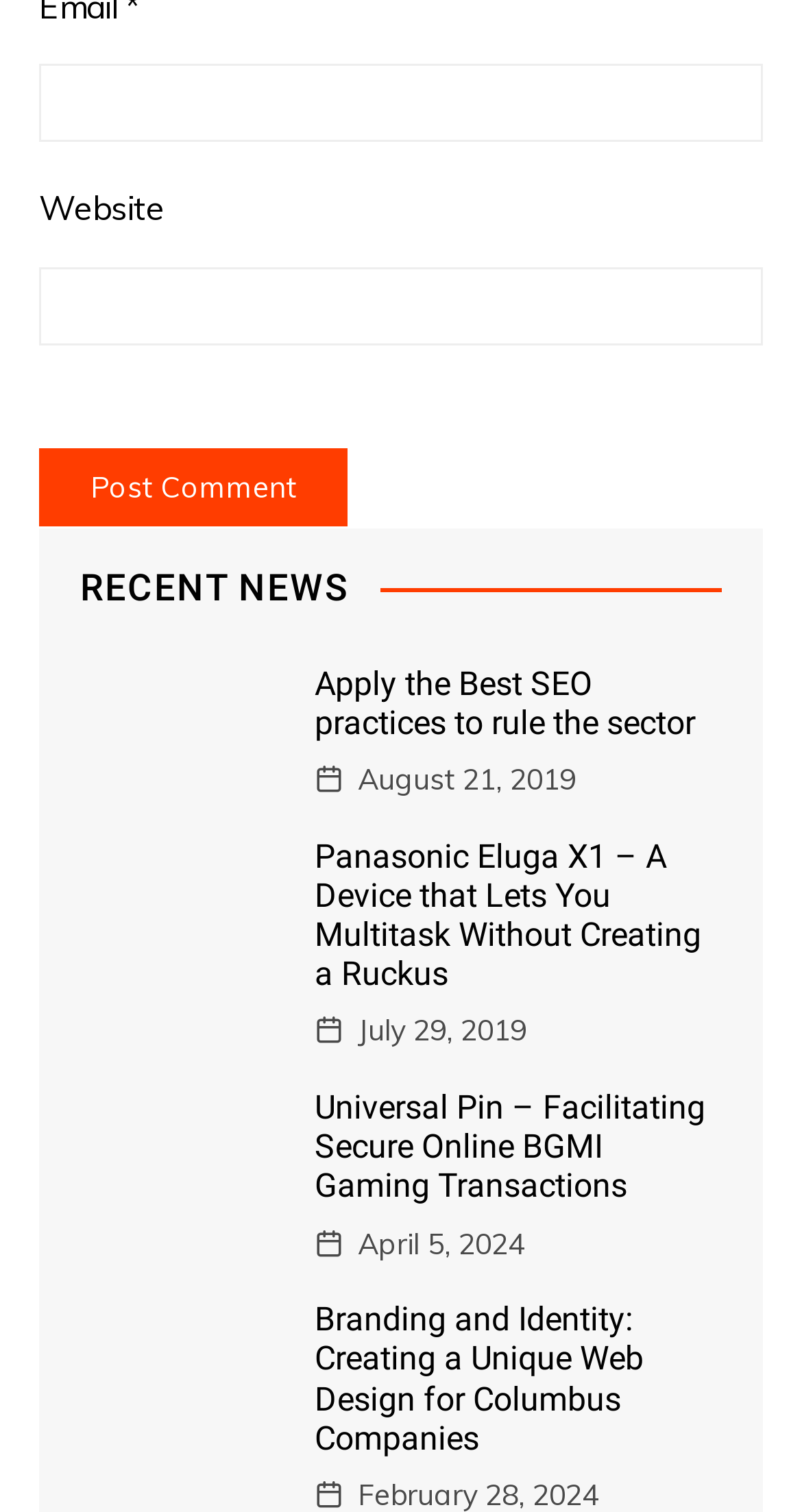How many news articles are displayed?
From the screenshot, supply a one-word or short-phrase answer.

4